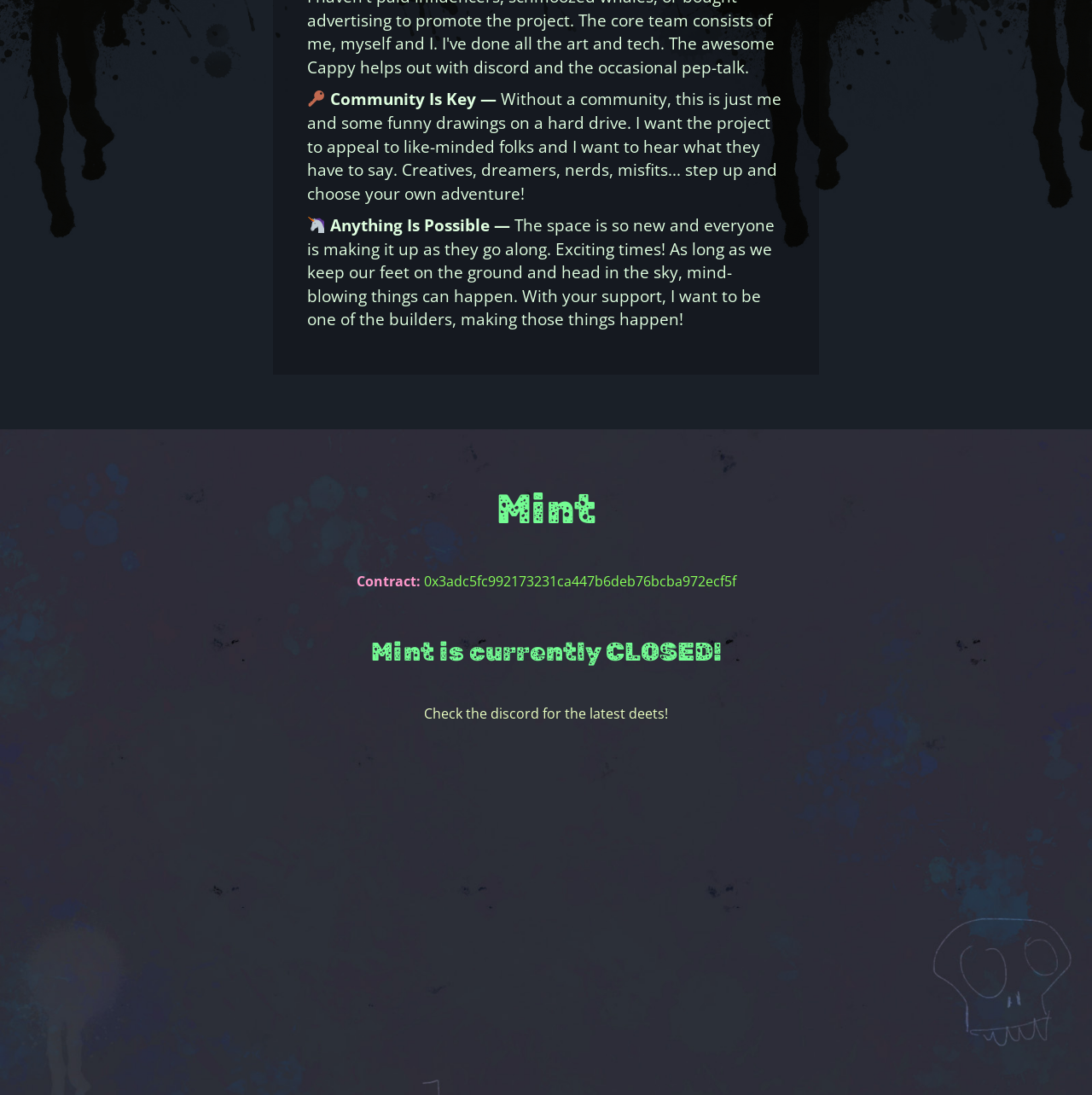Please provide a comprehensive answer to the question below using the information from the image: What is the contract address of Mint?

The contract address of Mint can be found next to the text 'Contract:' which provides the specific address '0x3adc5fc992173231ca447b6deb76bcba972ecf5f'.